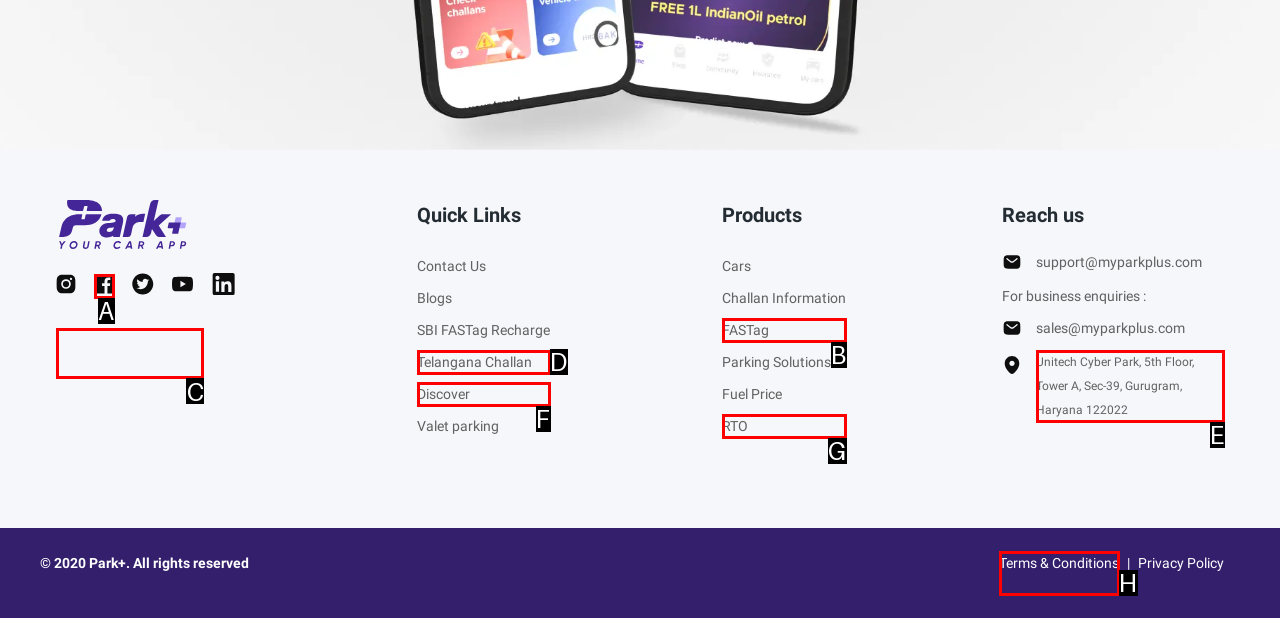Which option should be clicked to execute the task: Download from Google Play?
Reply with the letter of the chosen option.

C